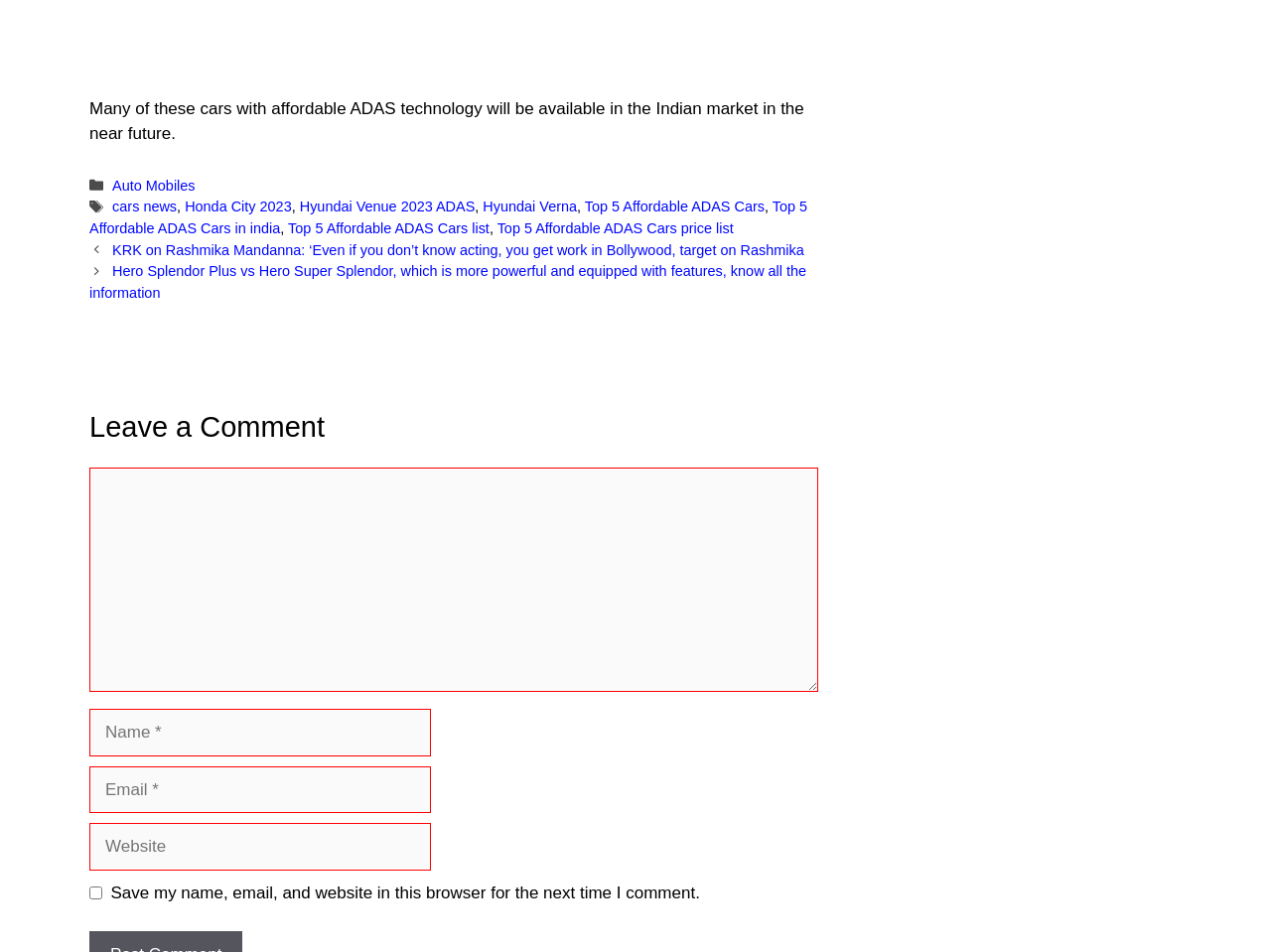Determine the bounding box coordinates of the clickable region to carry out the instruction: "Enter a comment".

[0.07, 0.491, 0.644, 0.726]